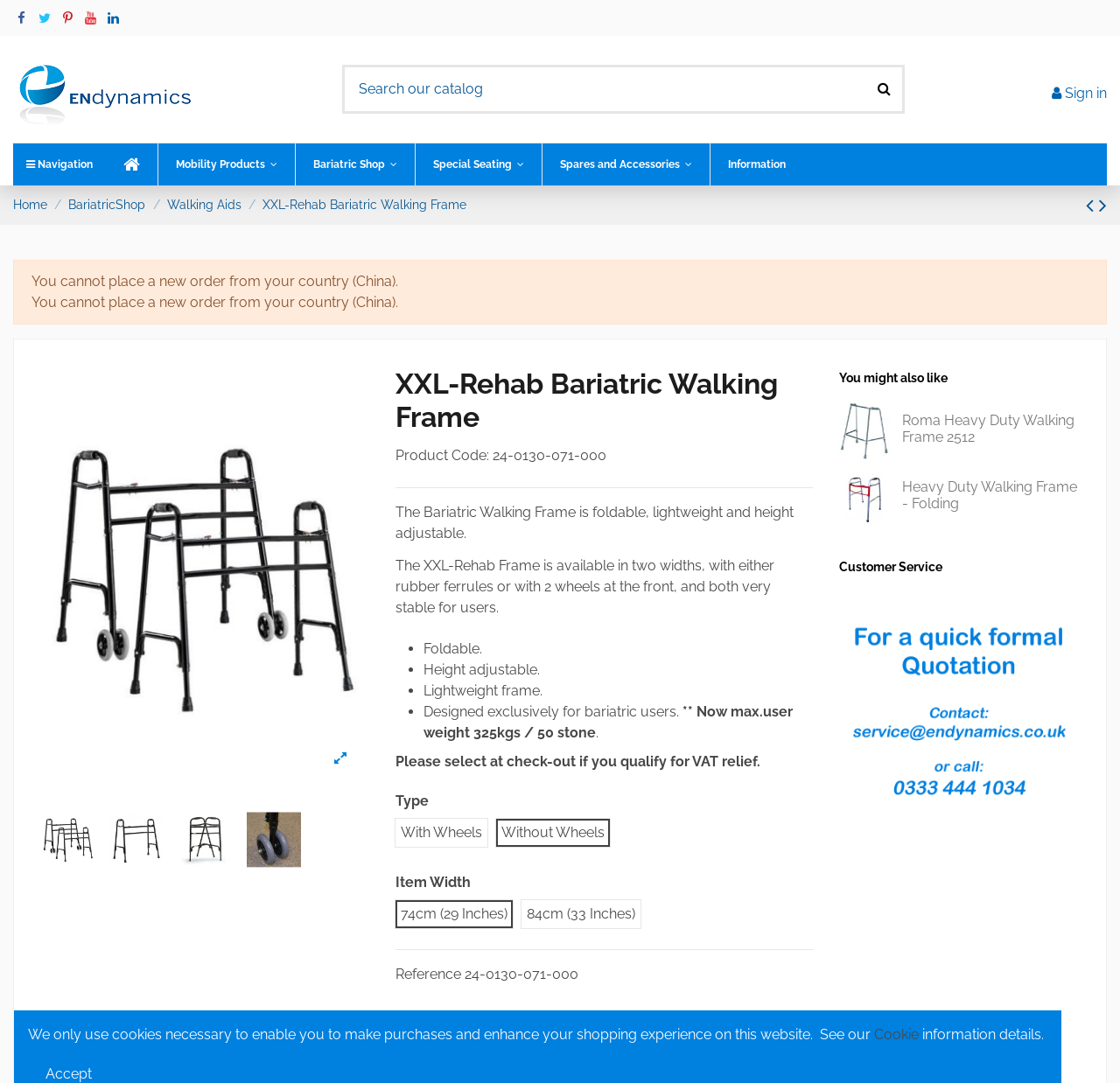Given the element description "alt="Contact ENdynamics for Quotation"", identify the bounding box of the corresponding UI element.

[0.749, 0.641, 0.963, 0.657]